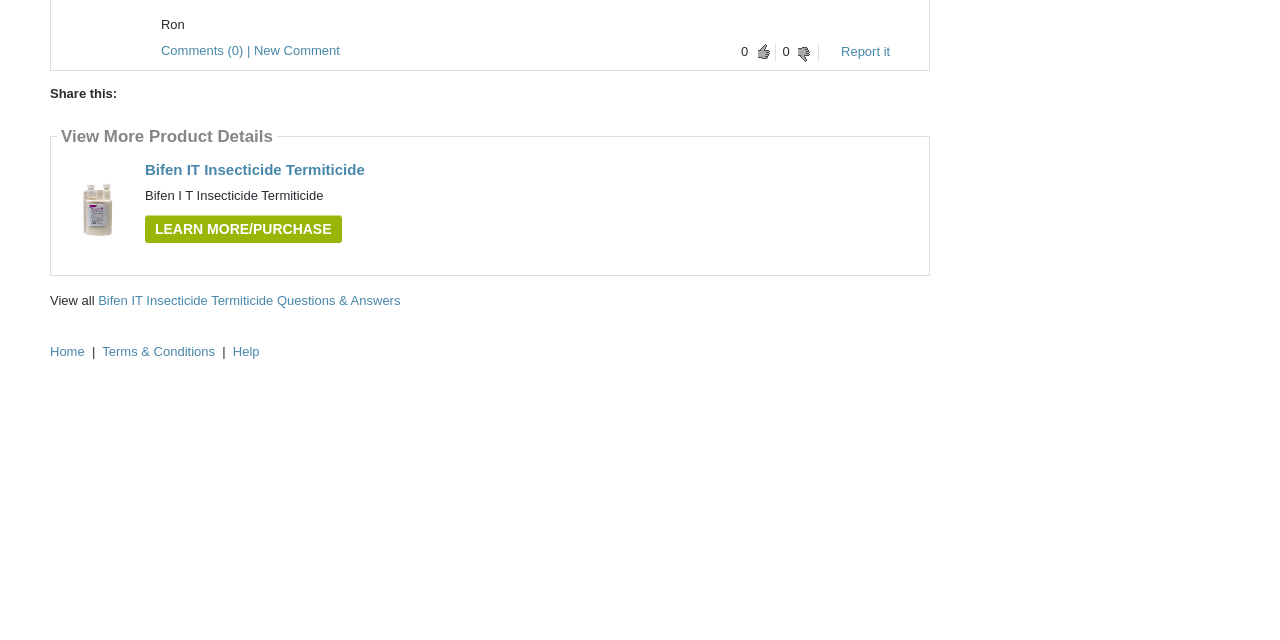Using the format (top-left x, top-left y, bottom-right x, bottom-right y), and given the element description, identify the bounding box coordinates within the screenshot: Comments (0) | New Comment

[0.126, 0.067, 0.266, 0.091]